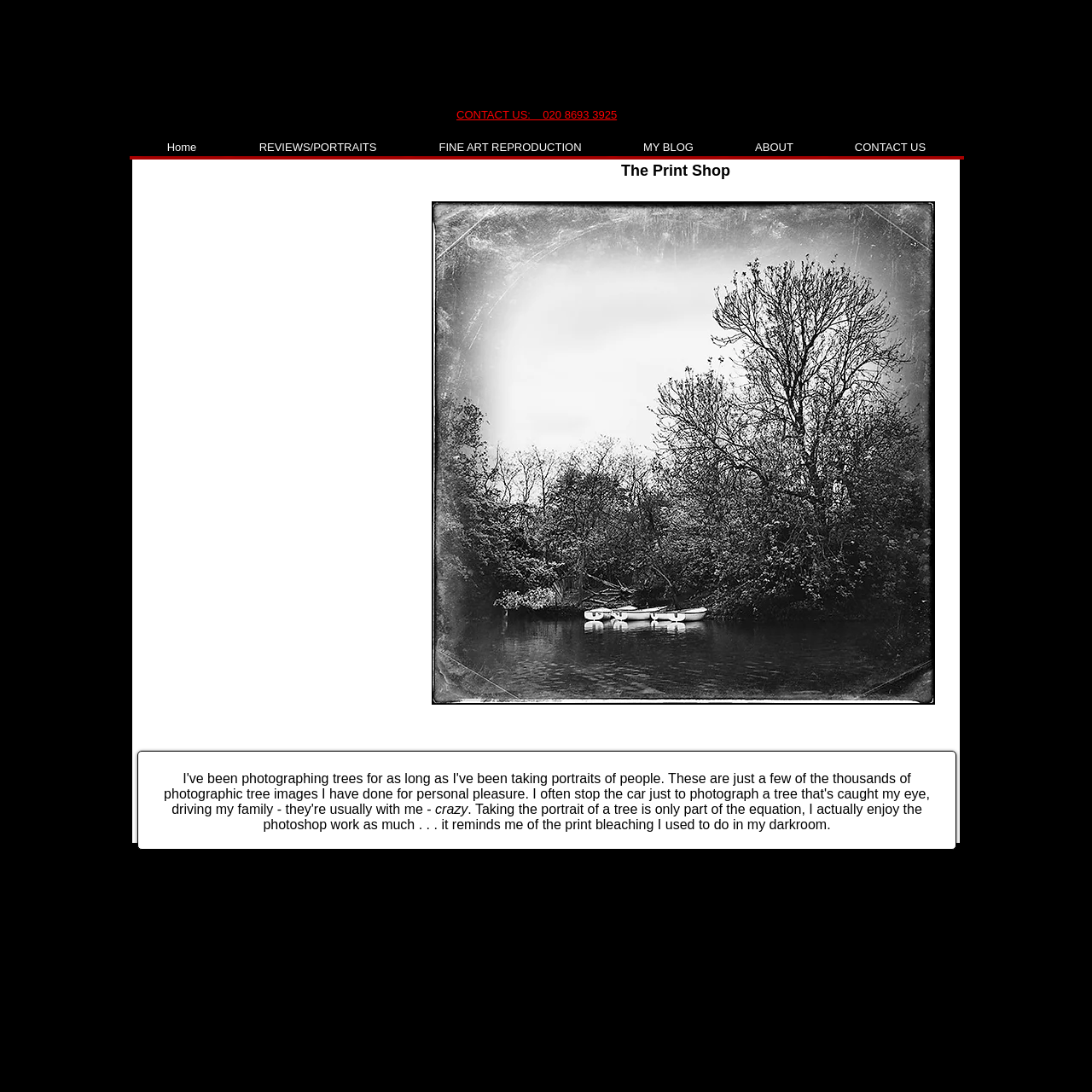Identify the bounding box coordinates of the region that should be clicked to execute the following instruction: "learn more about the print shop".

[0.569, 0.148, 0.67, 0.165]